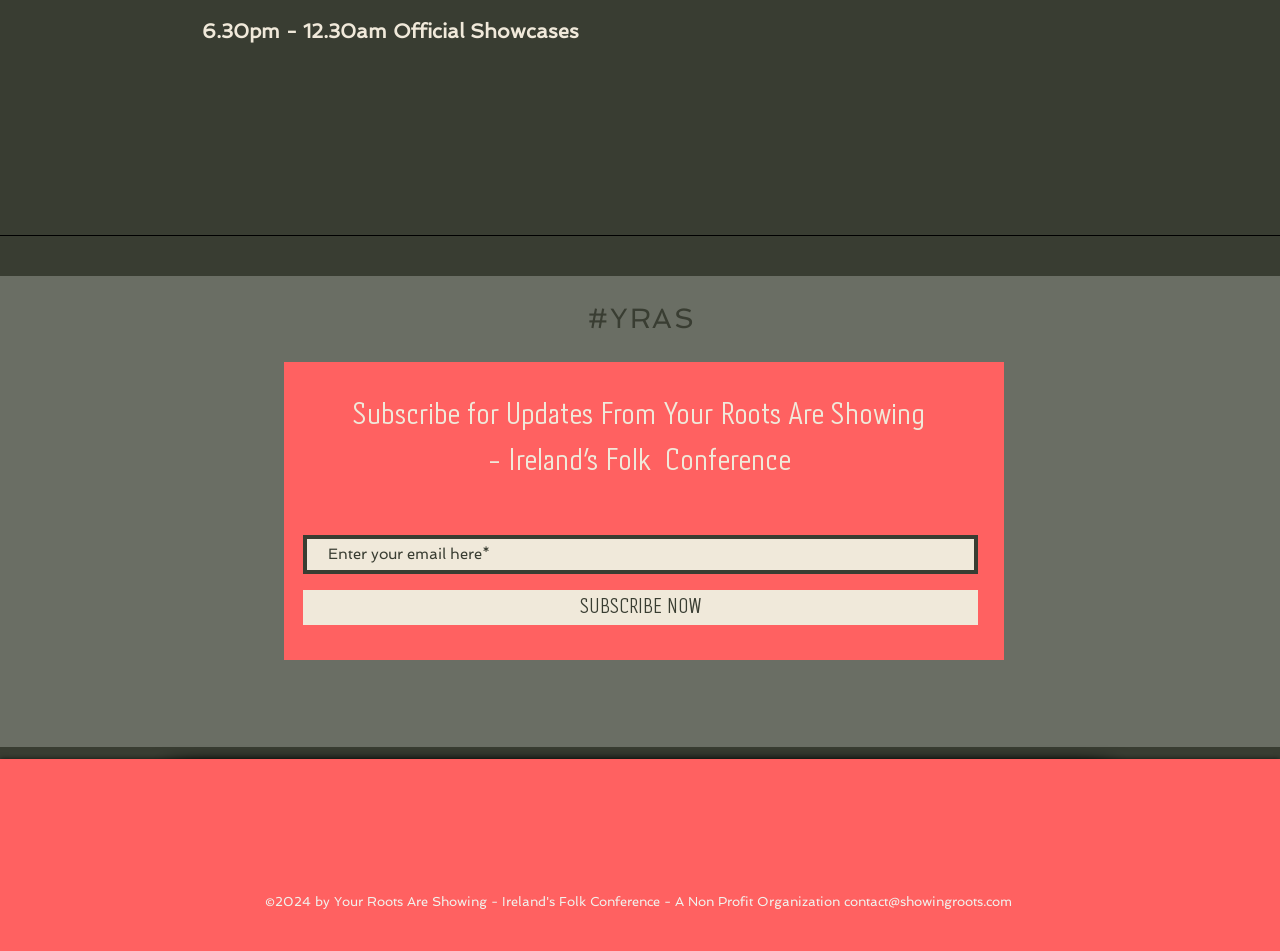Can you specify the bounding box coordinates for the region that should be clicked to fulfill this instruction: "Go to top of the page".

[0.488, 0.816, 0.52, 0.862]